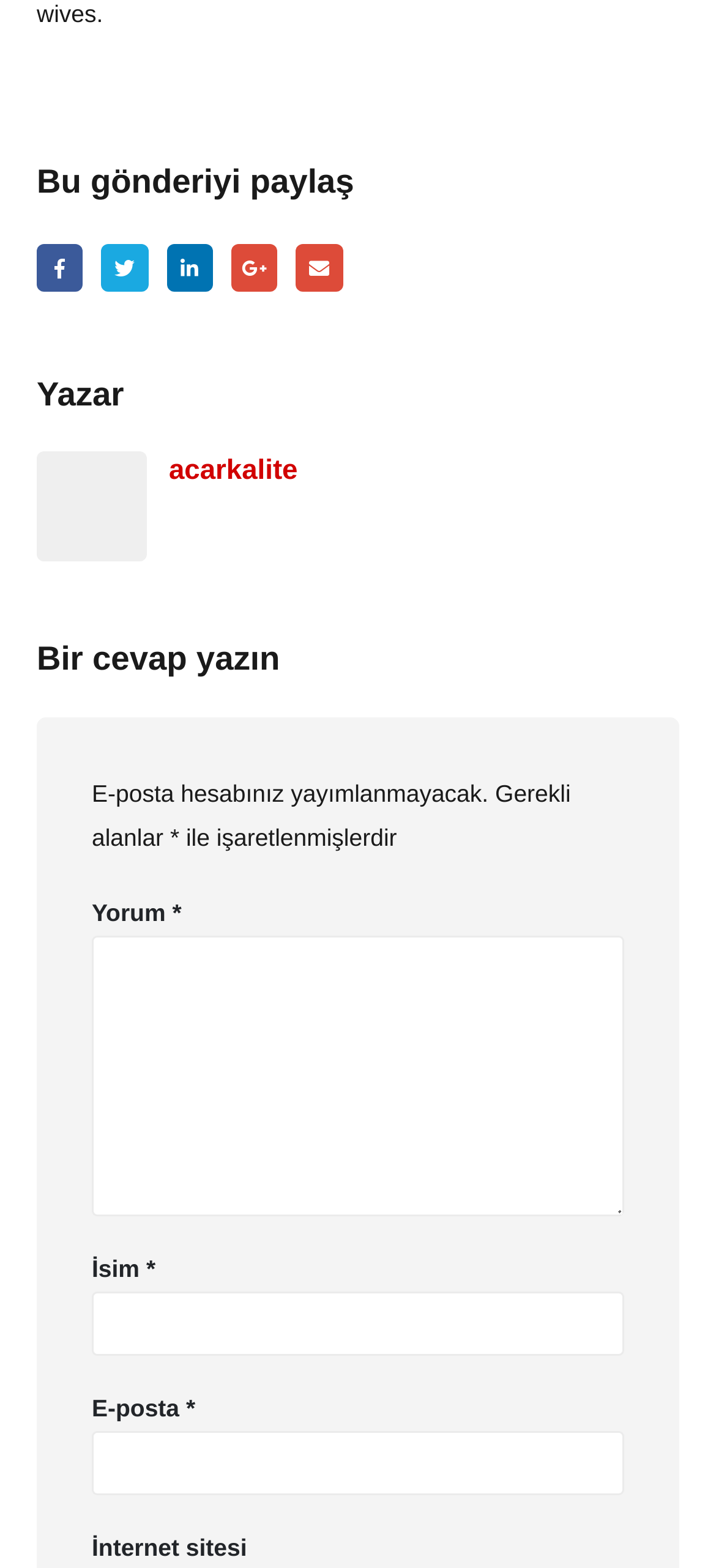Please identify the bounding box coordinates of the element that needs to be clicked to perform the following instruction: "Explore areas we serve in Sydney".

None